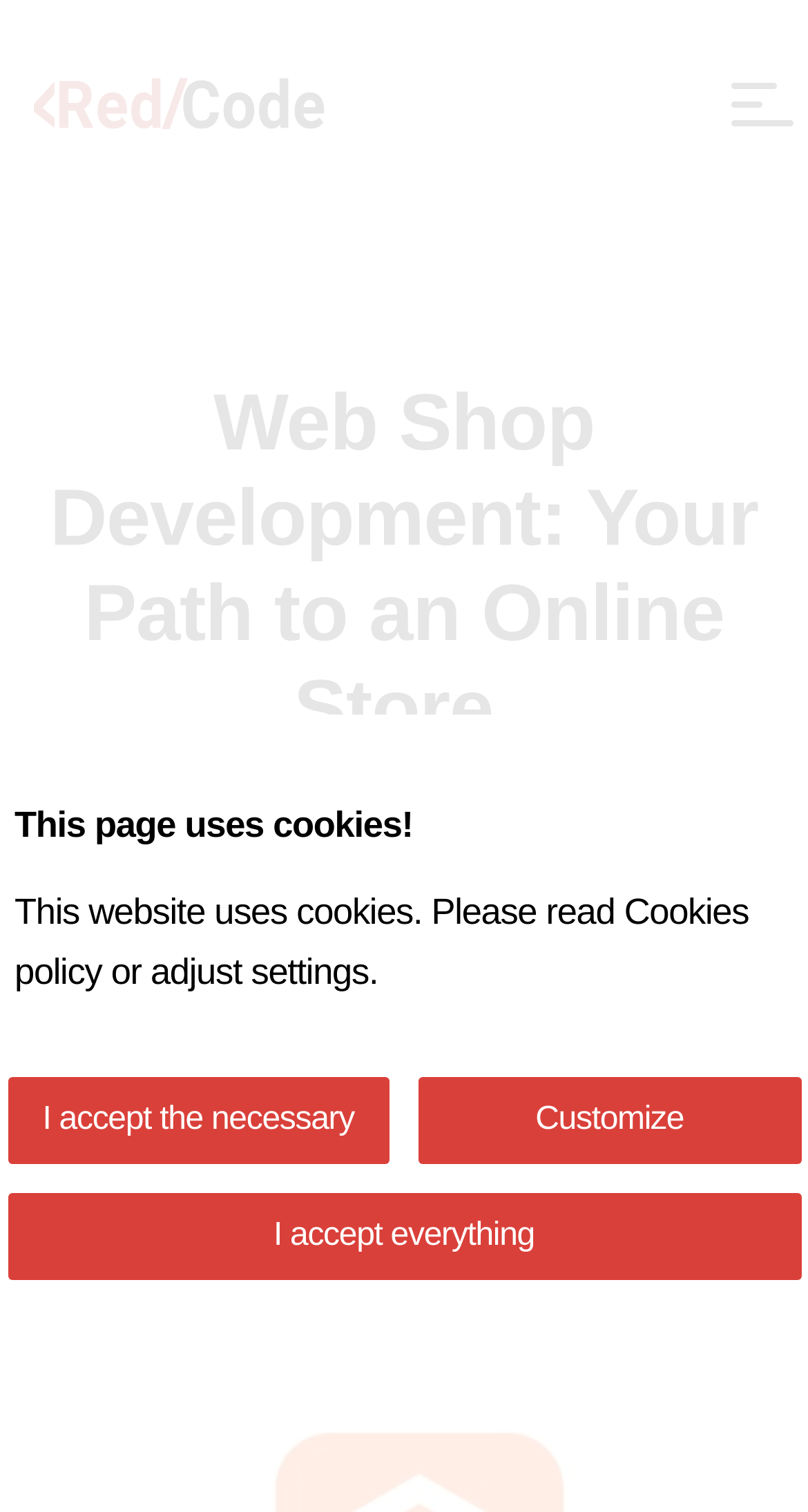Explain the webpage in detail.

The webpage is a comprehensive guide to creating a free web shop, focusing on platforms like WooCommerce, Magento, and PrestaShop. At the top left corner, there is a RedCode logo, which is a clickable link. On the opposite side, at the top right corner, there is a "Menu" link. 

Below the logo, there is a prominent header that spans the entire width of the page, with the title "Web Shop Development: Your Path to an Online Store." This header is divided into three sections, with links to "REDCODE" and "BLOG" on the left and right sides, respectively, and a link to the main topic "WEB SHOP DEVELOPMENT: YOUR PATH TO AN ONLINE STORE." in the middle.

In the middle section of the page, there are two paragraphs of text, one above the other, informing users that the website uses cookies and providing links to the "Cookies policy" and options to "I accept the necessary" or "Customize" cookie settings. The second paragraph is a continuation of the first, with the option to "I accept everything" at the bottom.

There are no images on the page apart from the RedCode logo. The overall content is organized in a clear and concise manner, with prominent headings and links to relevant topics.